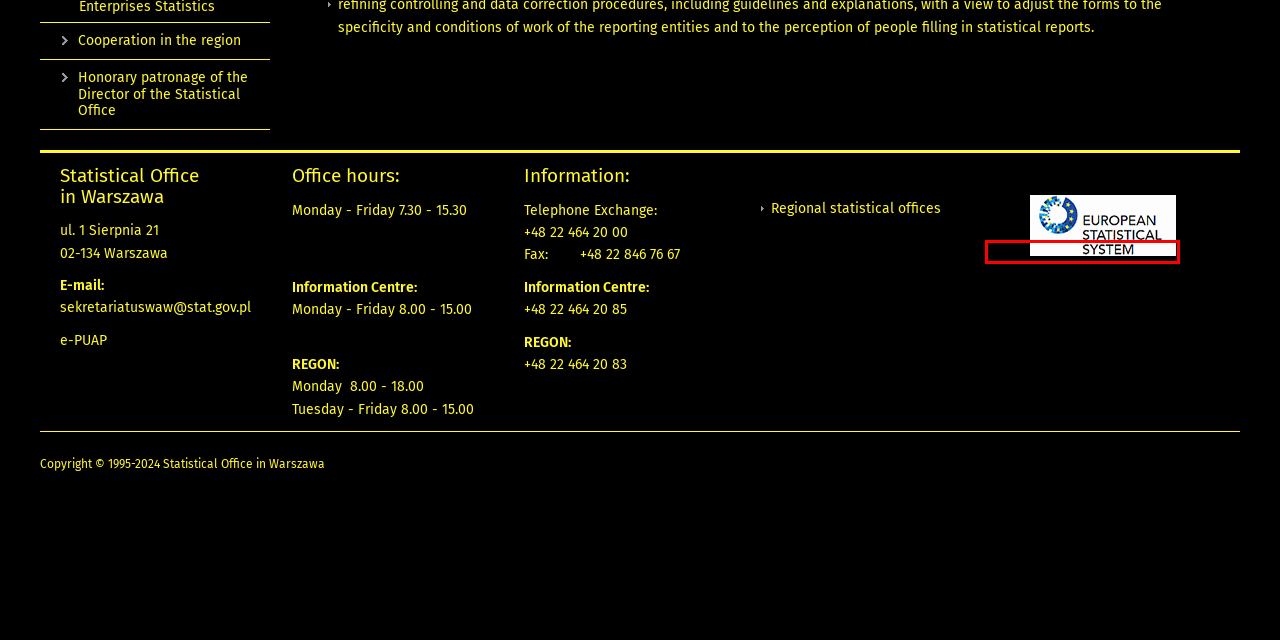You have a screenshot of a webpage with a red rectangle bounding box. Identify the best webpage description that corresponds to the new webpage after clicking the element within the red bounding box. Here are the candidates:
A. Statistics Poland
B. STRATEG
C. Statistics Poland - Local Data Bank
D. Statistics Poland / Regional Statistics
E. Overview - Eurostat
F. Statistical Office in Warszawa
G. Statistical Office in Warszawa / copyright
H. Bulletin of Public Information

E